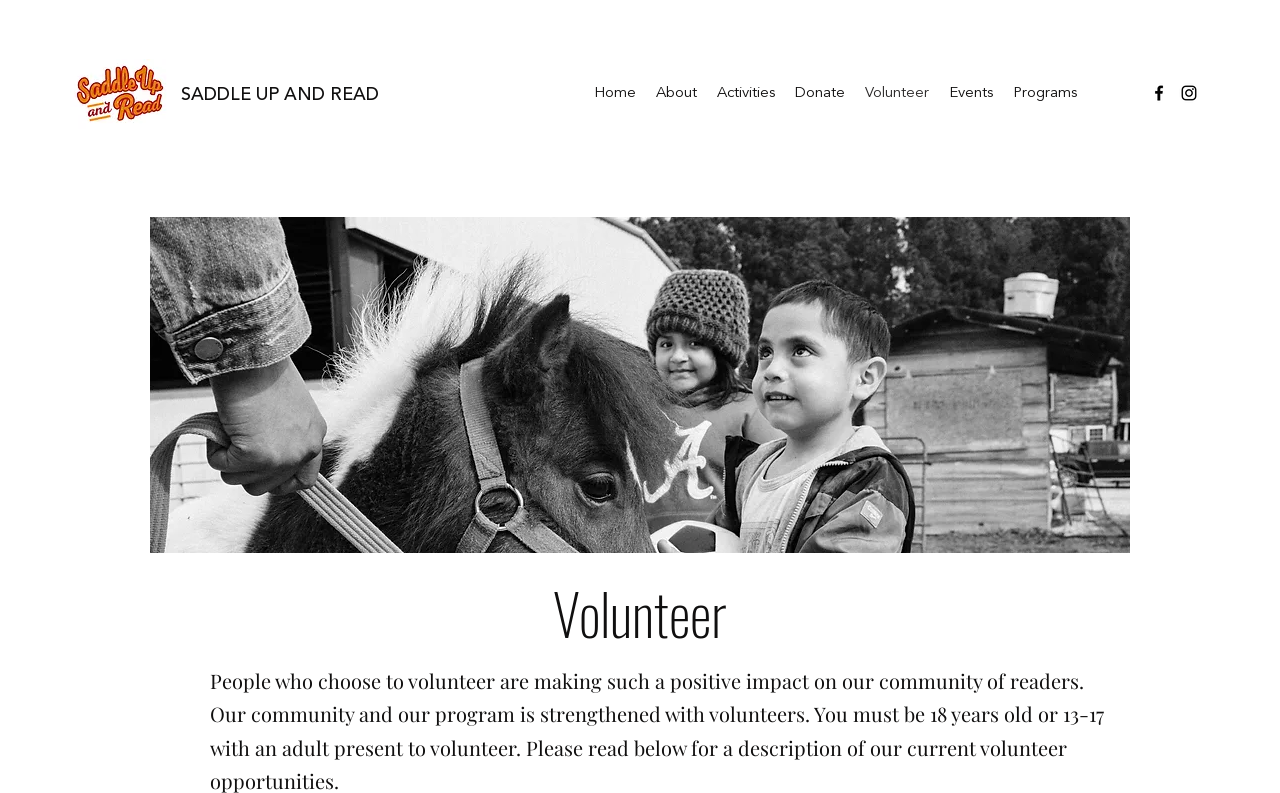Answer this question using a single word or a brief phrase:
What is the logo image filename?

SUAR_type.jpg